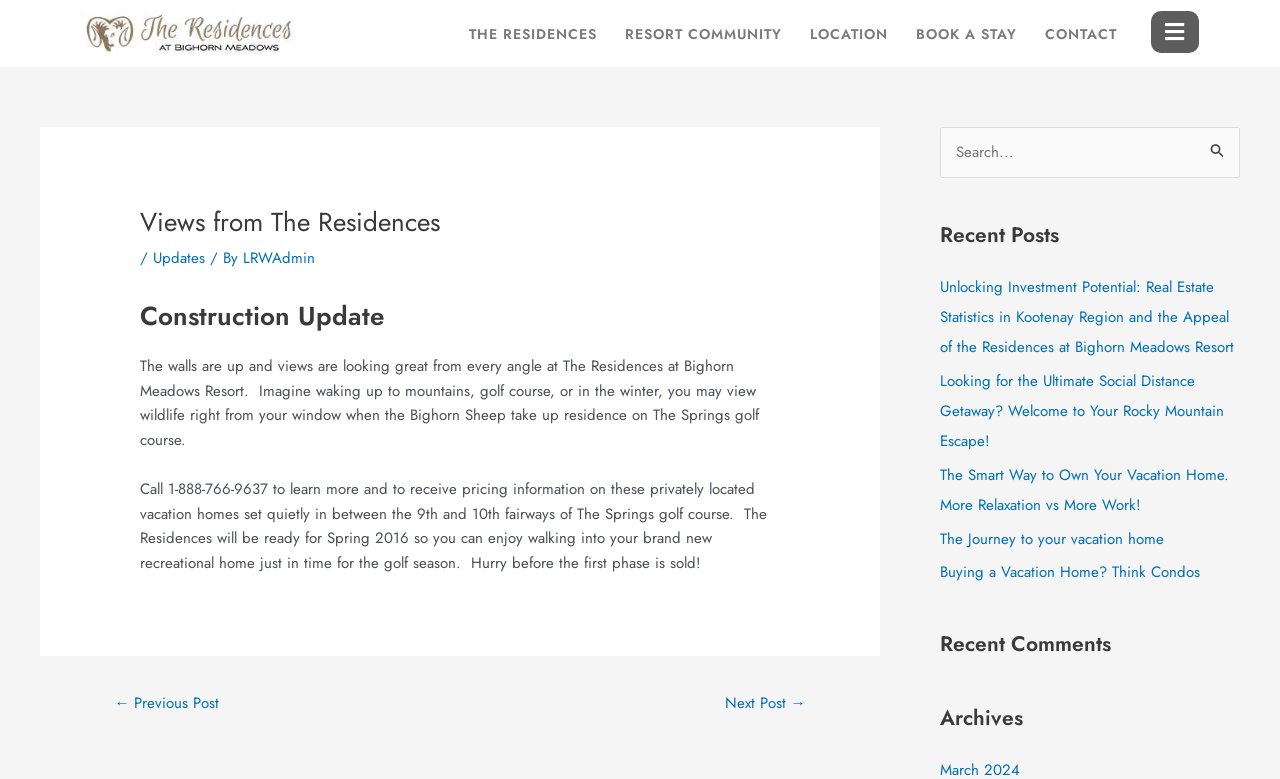Answer the following inquiry with a single word or phrase:
How many recent posts are listed?

5